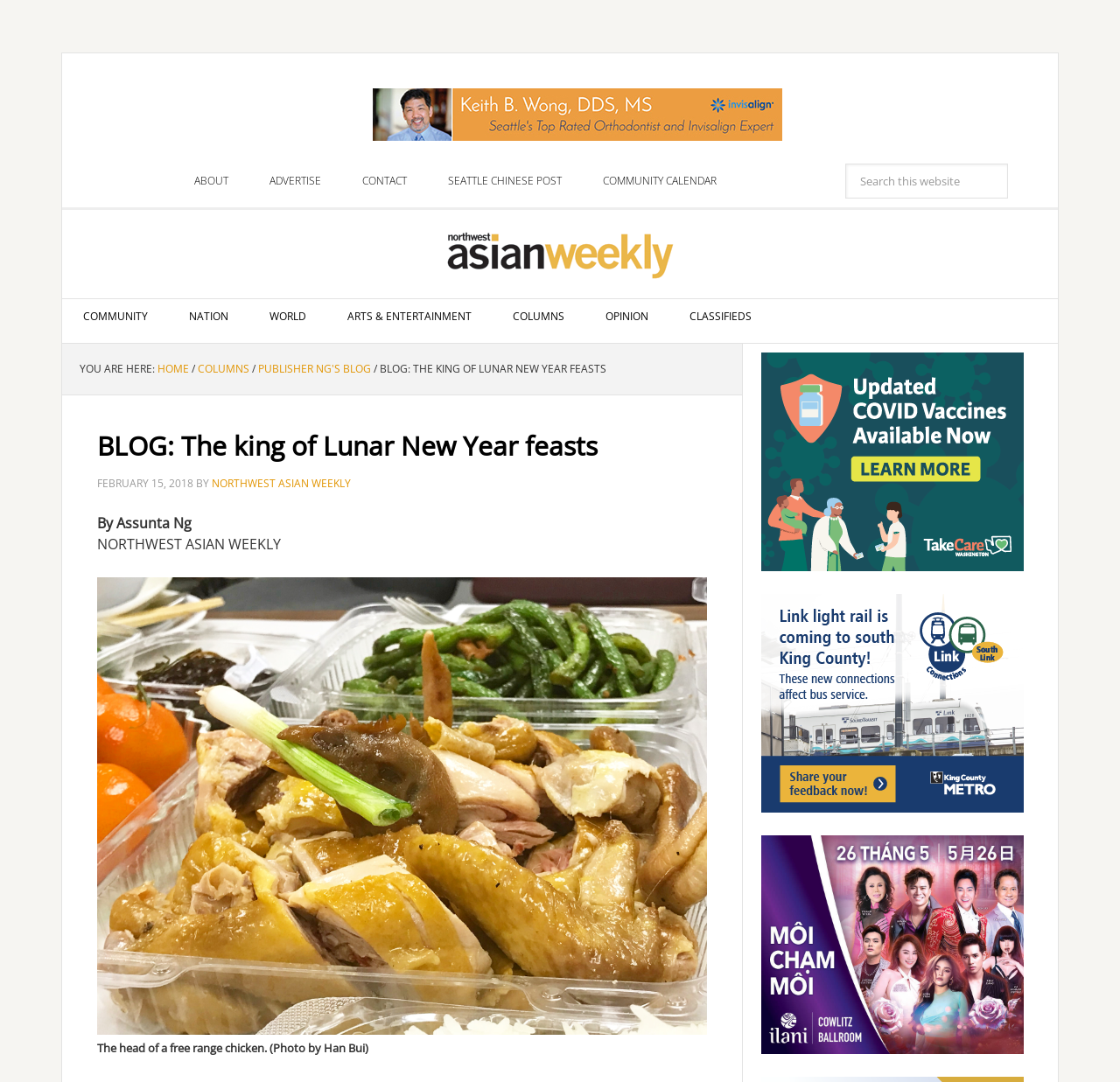What is the topic of this blog post?
Based on the screenshot, provide a one-word or short-phrase response.

Lunar New Year feasts